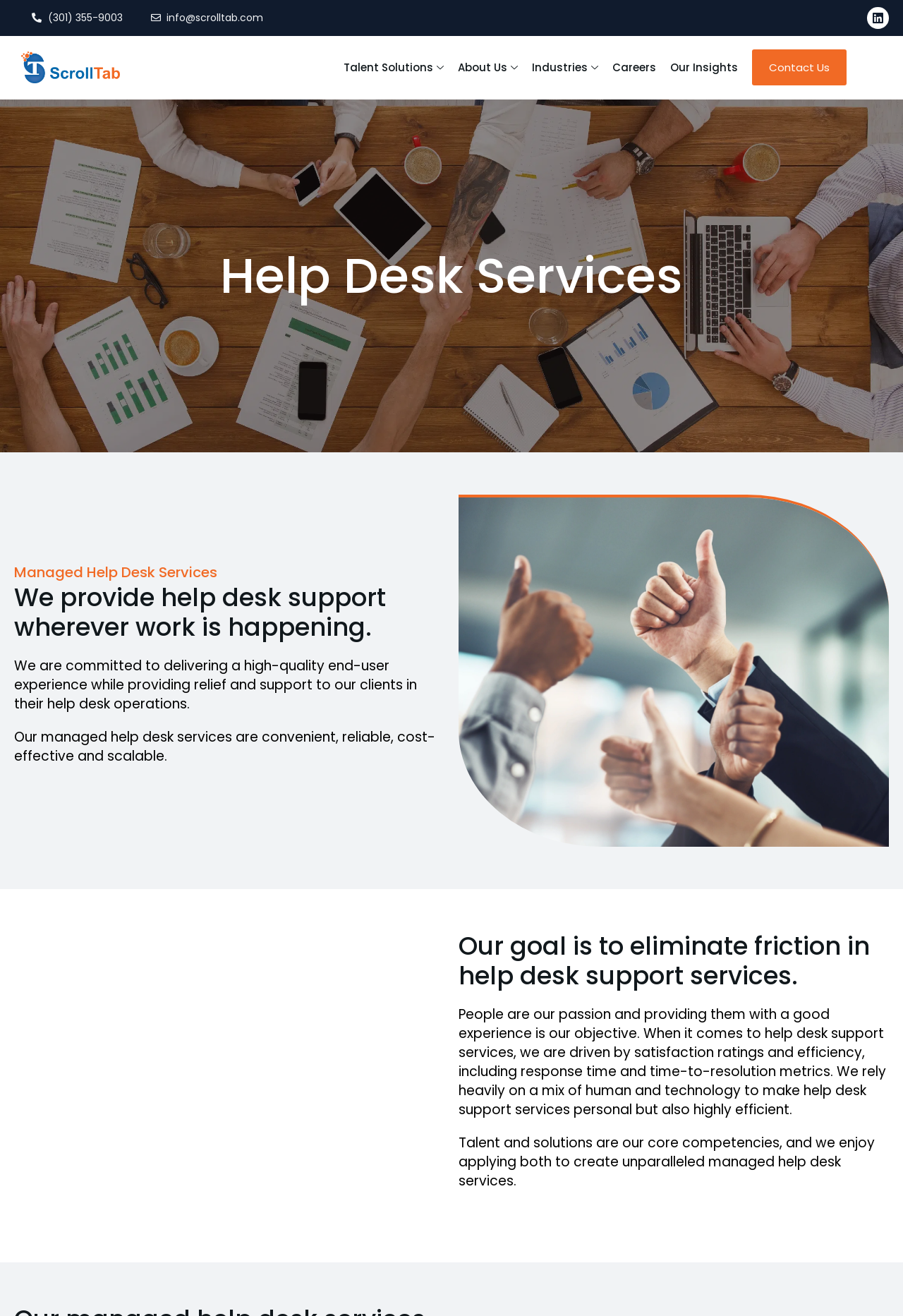Identify the bounding box of the HTML element described here: "Industries". Provide the coordinates as four float numbers between 0 and 1: [left, top, right, bottom].

[0.589, 0.044, 0.662, 0.058]